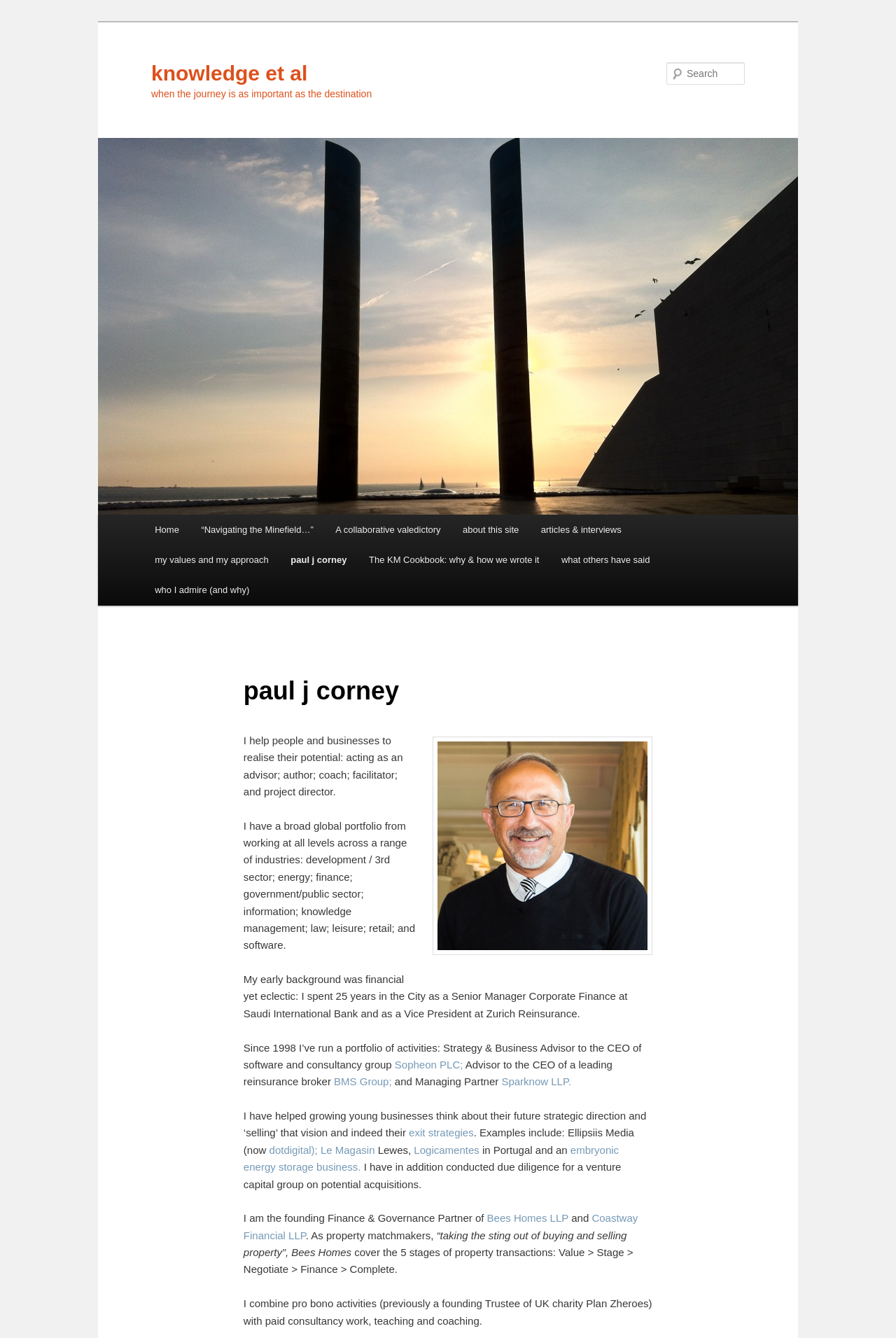Provide a brief response to the question below using one word or phrase:
What is the name of the person described on this webpage?

Paul J Corney